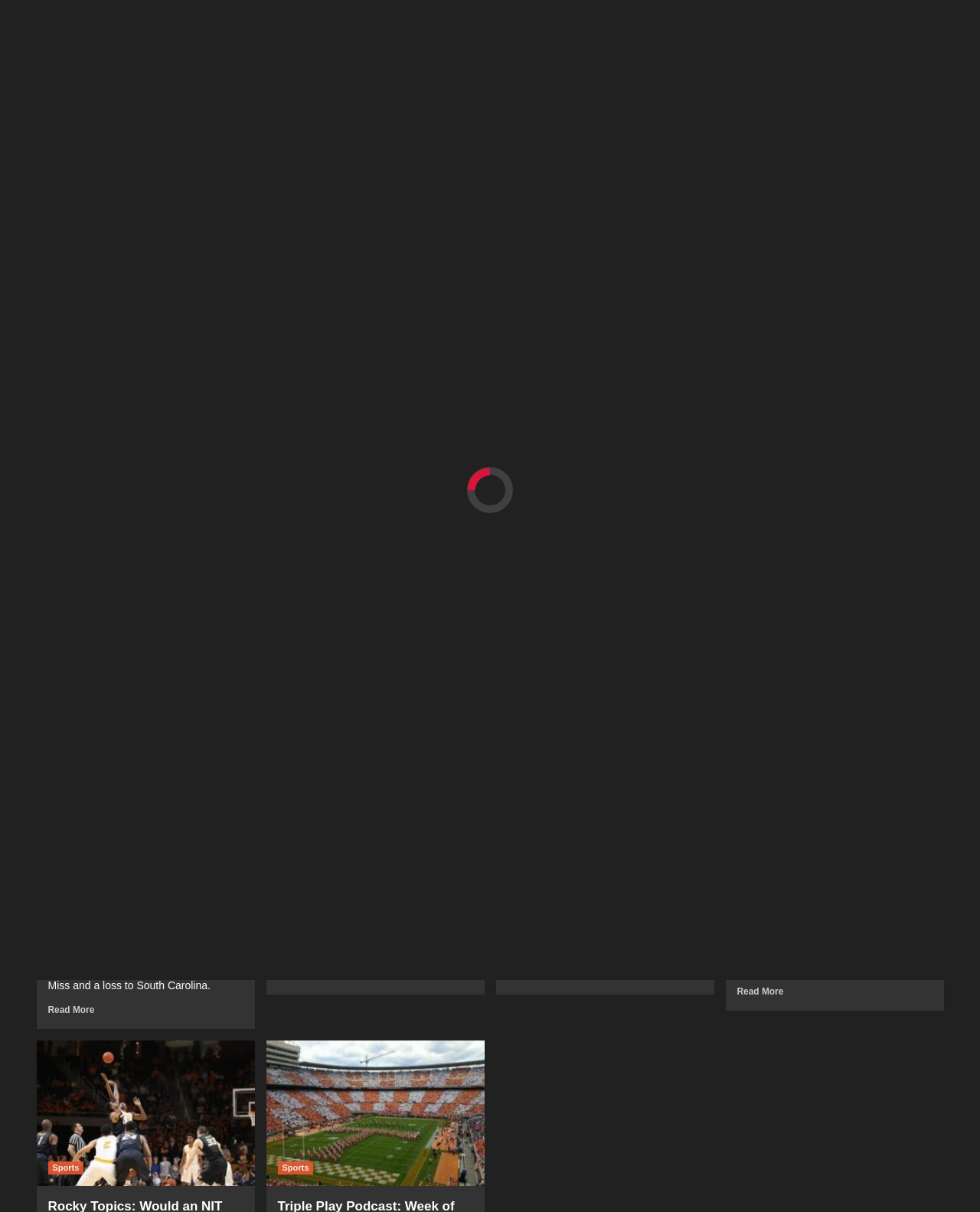How many articles are on this webpage?
Please use the visual content to give a single word or phrase answer.

4